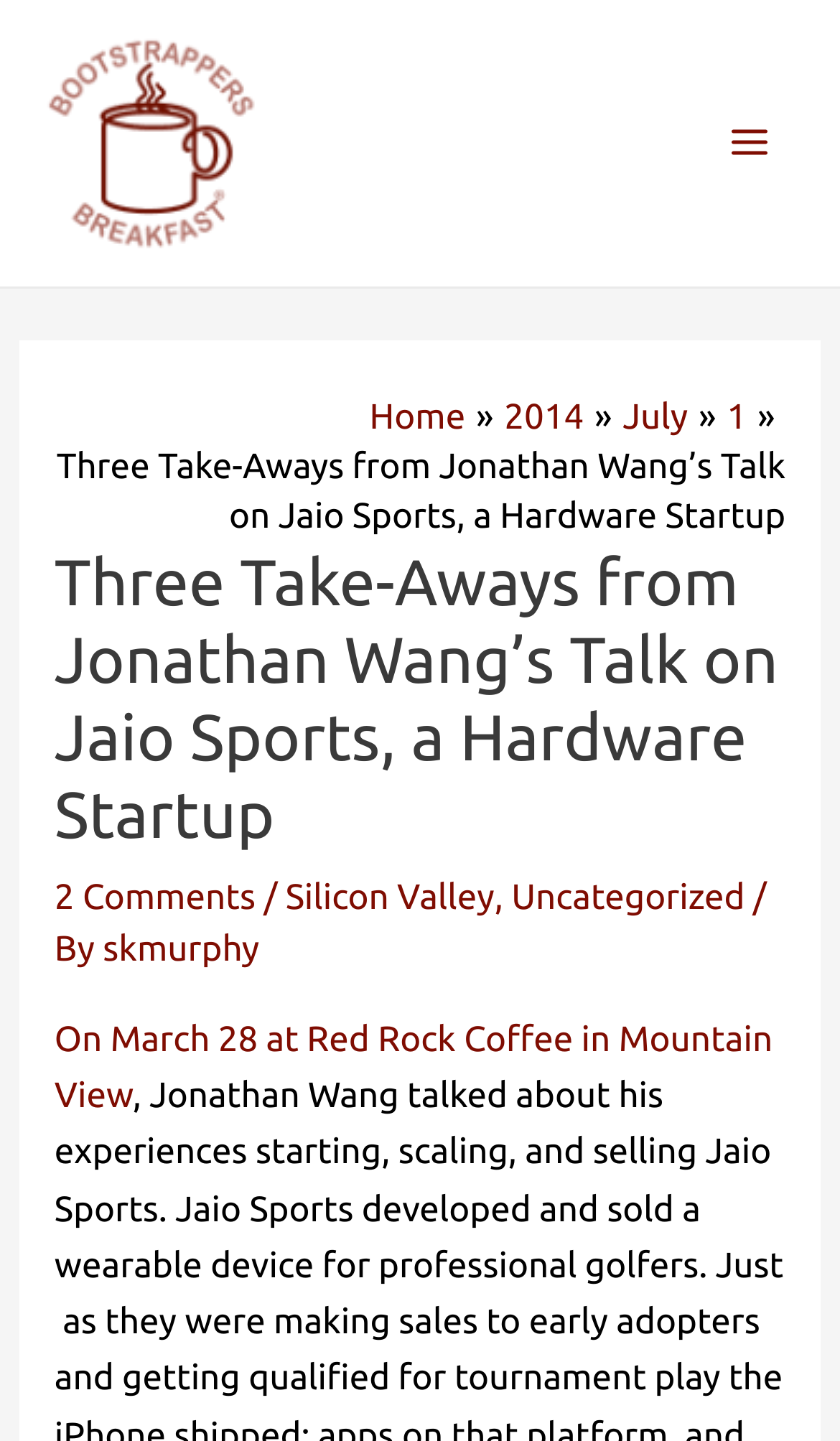Provide the bounding box for the UI element matching this description: "Silicon Valley".

[0.34, 0.61, 0.589, 0.637]